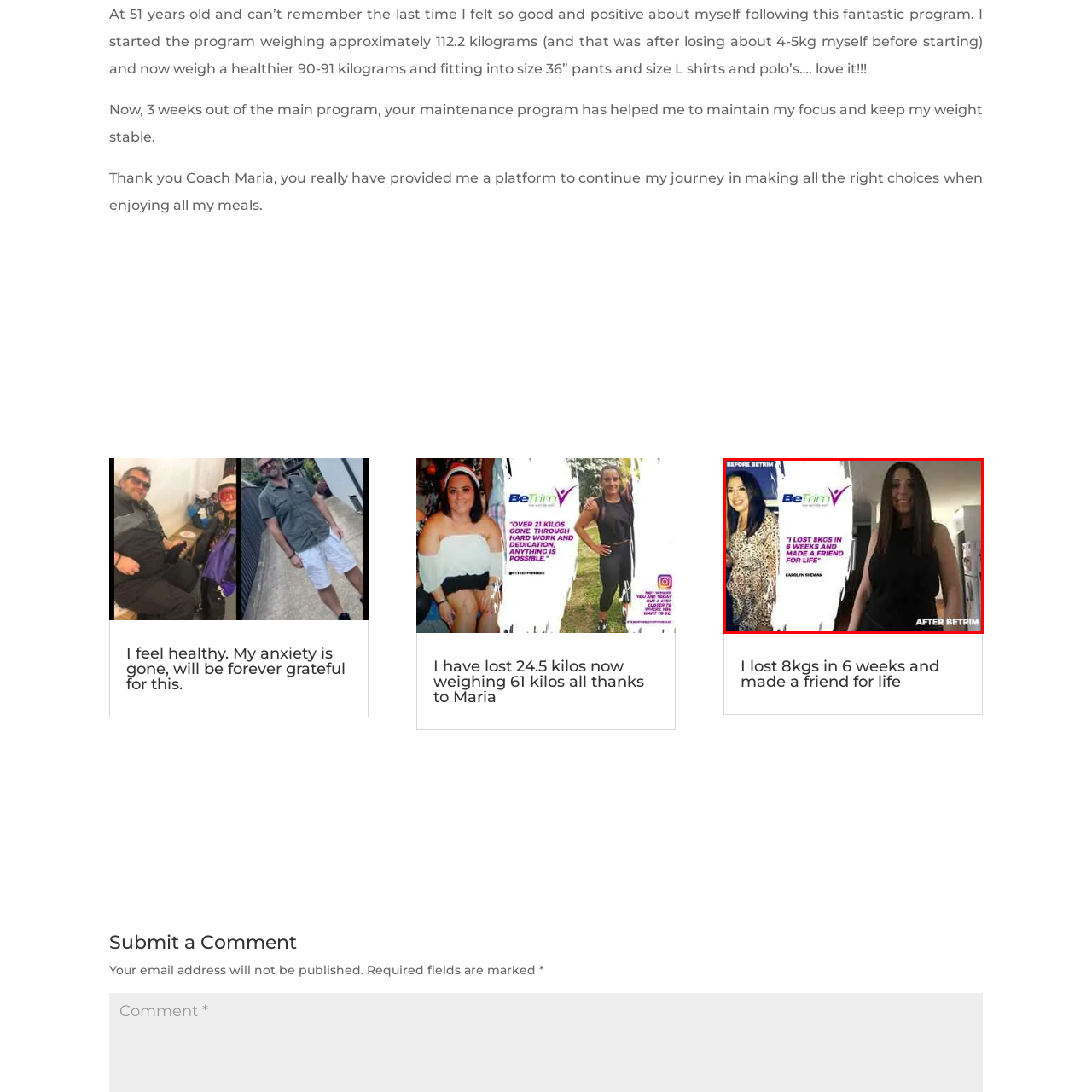How much weight did Carolyn Sheridan lose?
Observe the image inside the red bounding box and answer the question using only one word or a short phrase.

8kgs